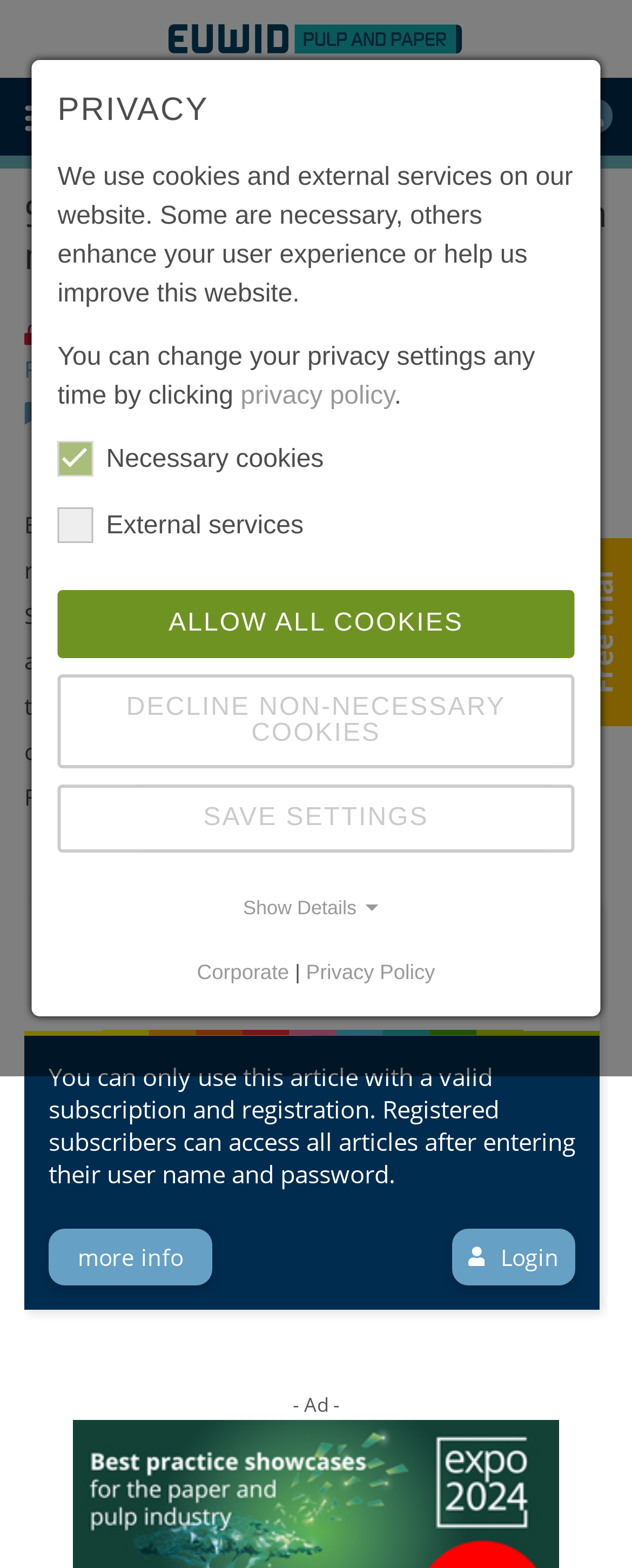Identify the headline of the webpage and generate its text content.

Suez and Veolia reach agreement on merger